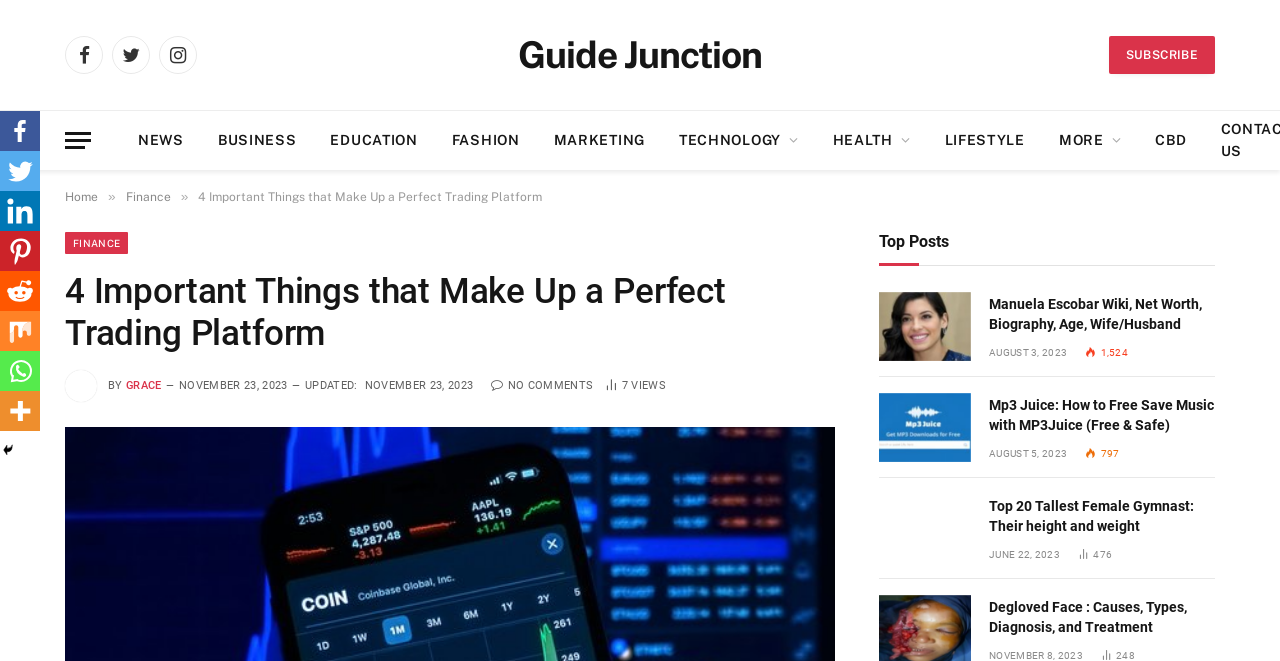Respond to the following question using a concise word or phrase: 
Who is the author of the article?

Grace